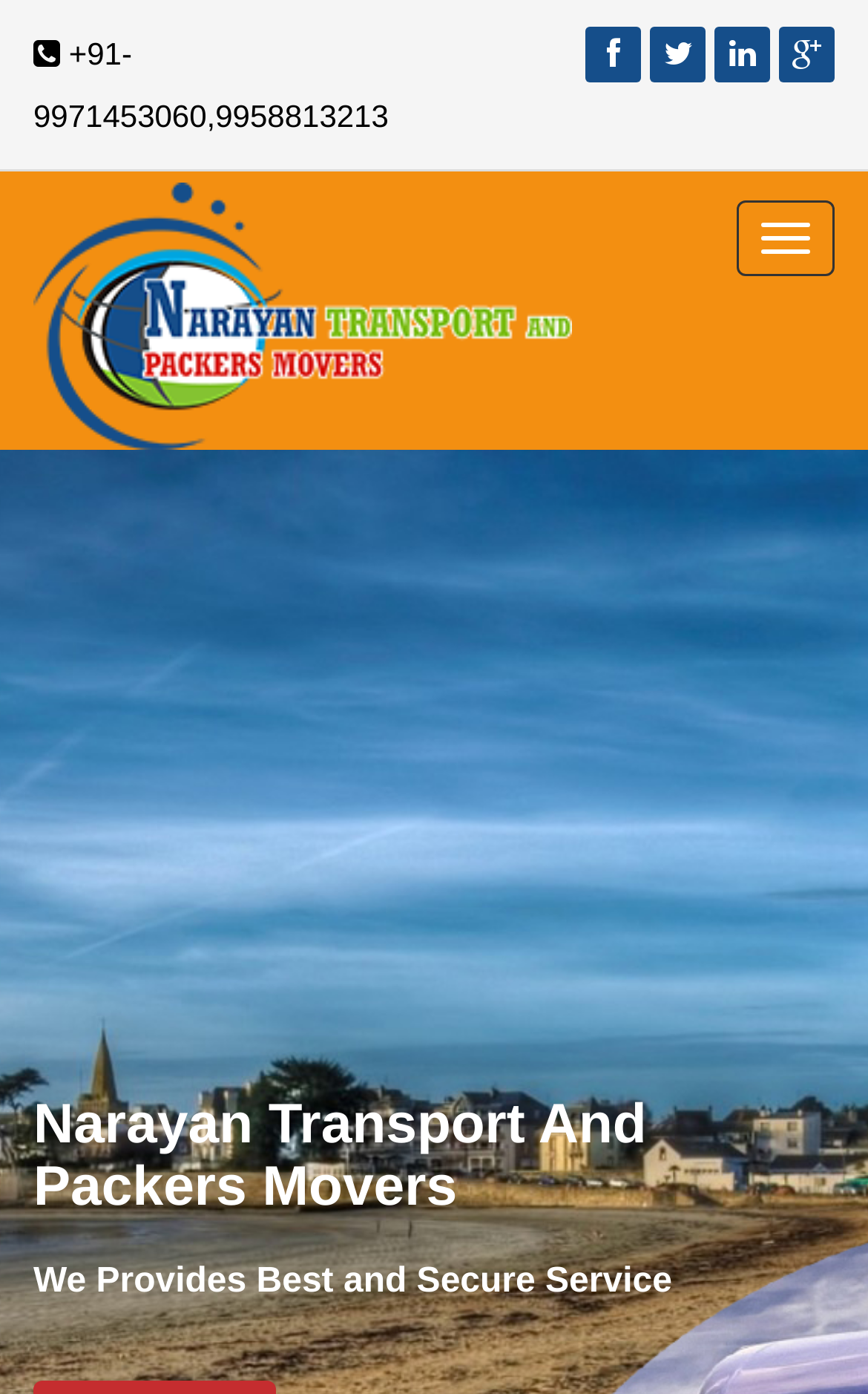Can you find and generate the webpage's heading?

Narayan Transport And Packers Movers